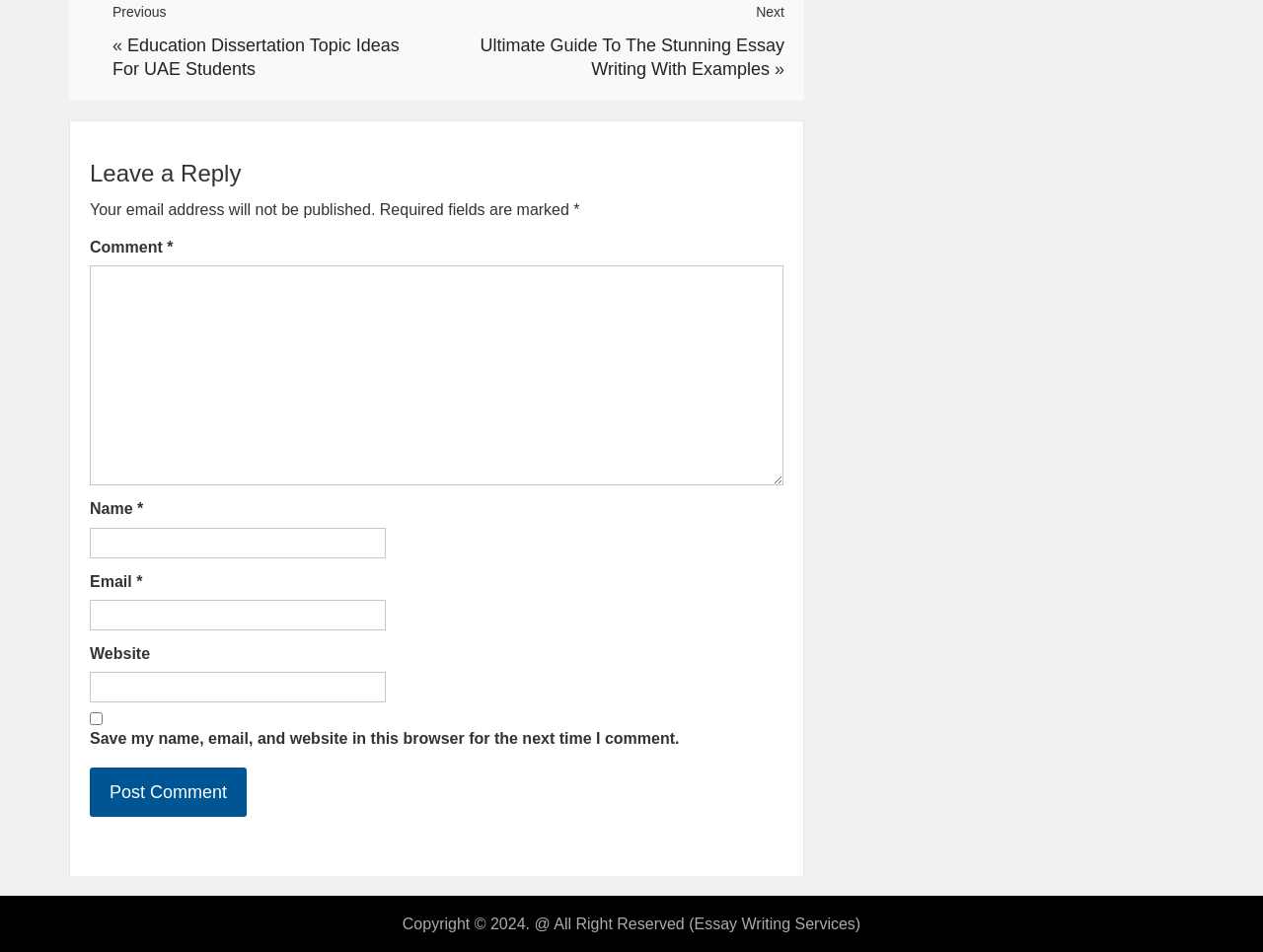Answer succinctly with a single word or phrase:
What is the title of the previous article?

Education Dissertation Topic Ideas For UAE Students